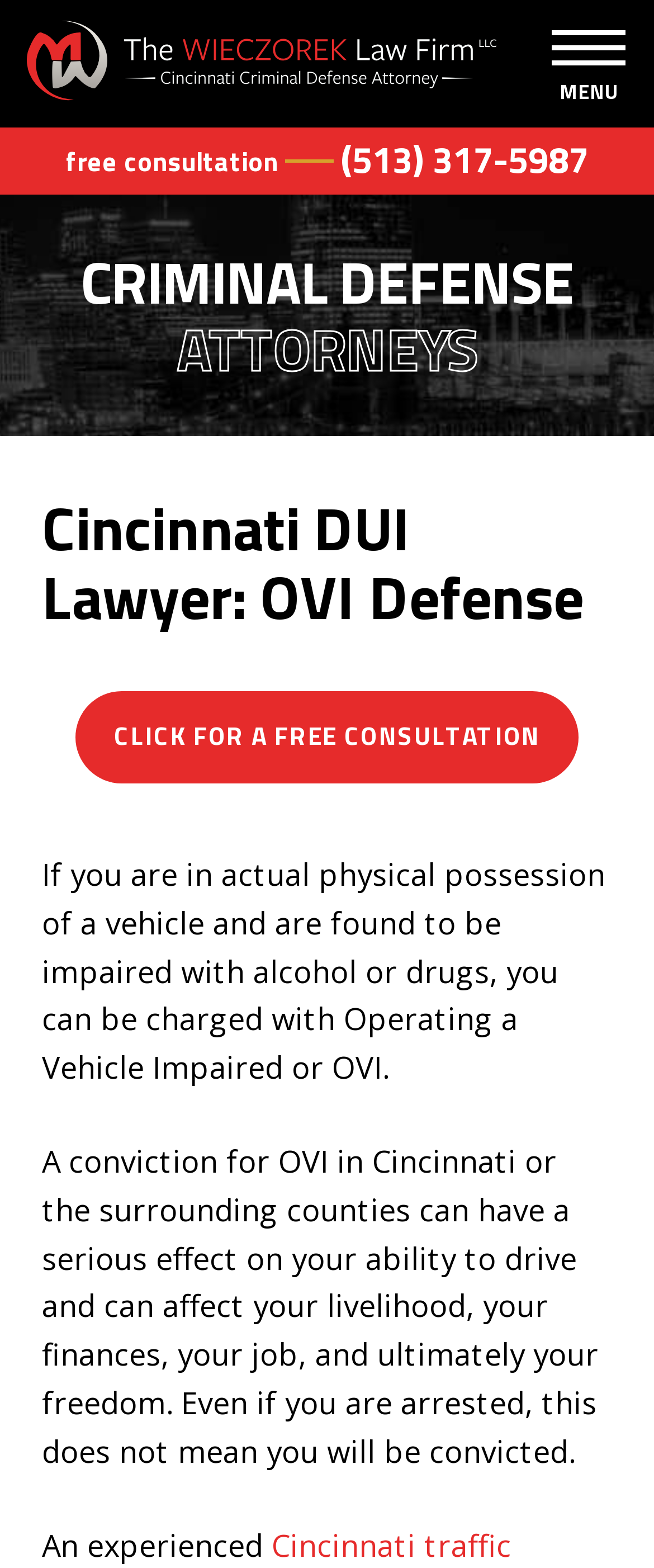Describe all significant elements and features of the webpage.

The webpage is about a law firm, The Wieczorek Law Firm LLC, specializing in OVI/DUI defense in Cincinnati. At the top-left corner, there is a link to the law firm's name, accompanied by an image of the firm's logo. Below this, there is a prominent offer for a "free consultation". To the right of this, the phone number "(513) 317-5987" is displayed, labeled as "Phone". 

On the top-right corner, there is a "MENU" button. Below the top section, there is a heading that reads "Cincinnati DUI Lawyer: OVI Defense". Under this heading, there are three paragraphs of text. The first paragraph explains what OVI is and how one can be charged with it. The second paragraph describes the potential consequences of an OVI conviction, including the impact on one's ability to drive, livelihood, finances, job, and freedom. The third paragraph, which is cut off, appears to be discussing the importance of having an experienced attorney.

There is also a call-to-action link, "CLICK FOR A FREE CONSULTATION", situated below the heading. Additionally, there are two static text elements, "CRIMINAL DEFENSE" and "ATTORNEYS", which are likely part of the webpage's navigation or menu system.